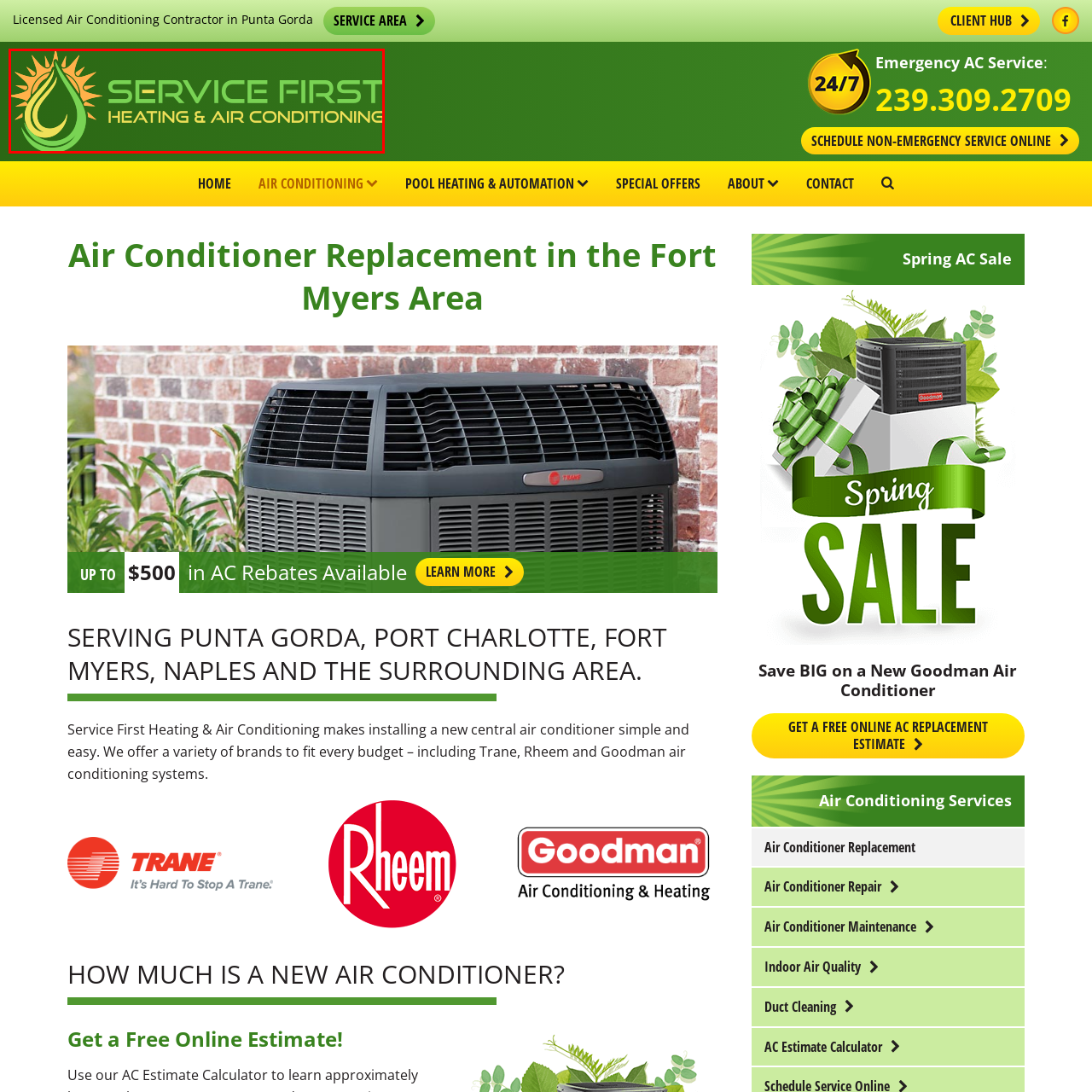What does the stylized drop symbolize?
Focus on the red bounded area in the image and respond to the question with a concise word or phrase.

efficient cooling and heating services